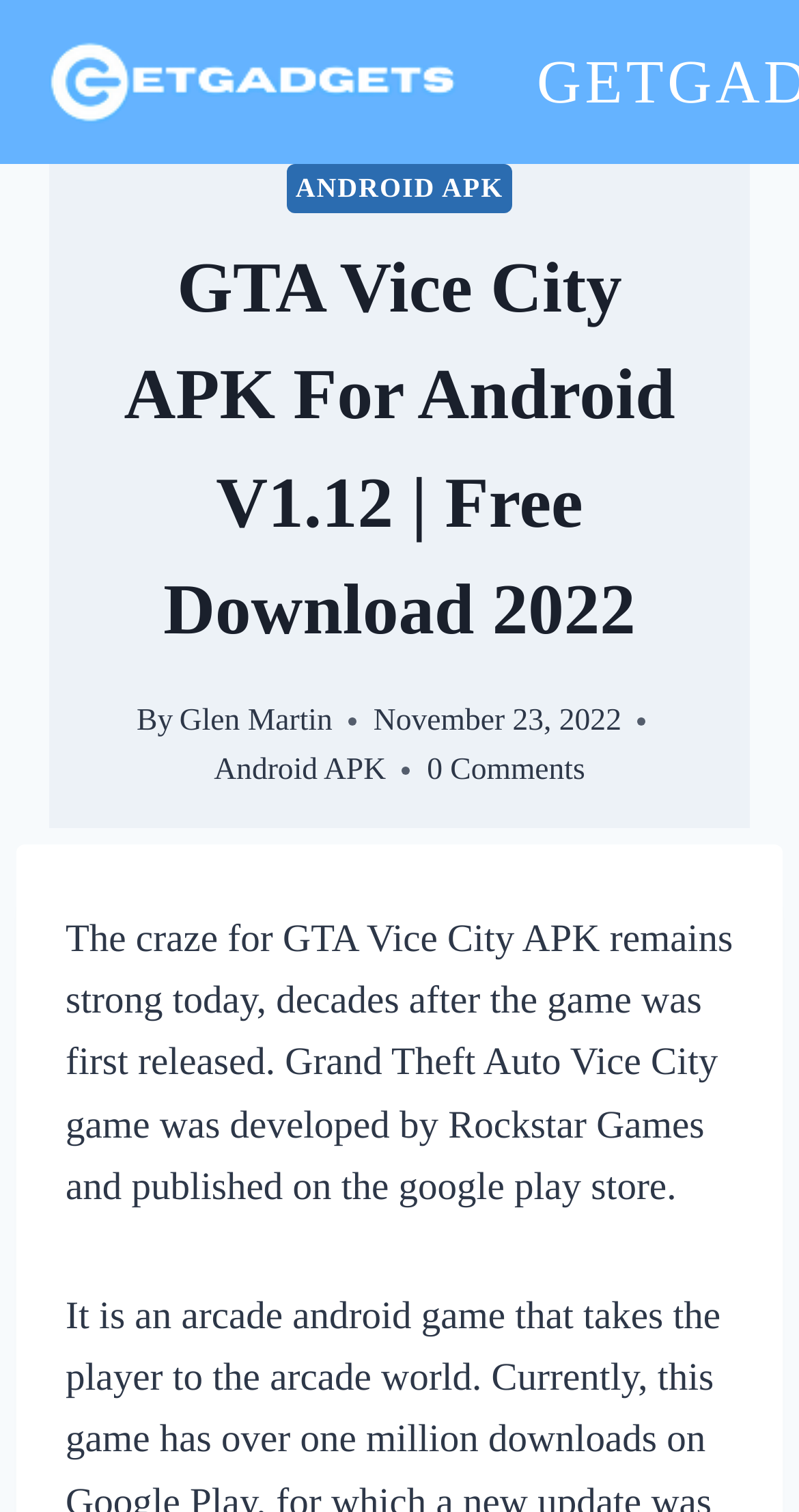Please identify the primary heading of the webpage and give its text content.

GTA Vice City APK For Android V1.12 | Free Download 2022